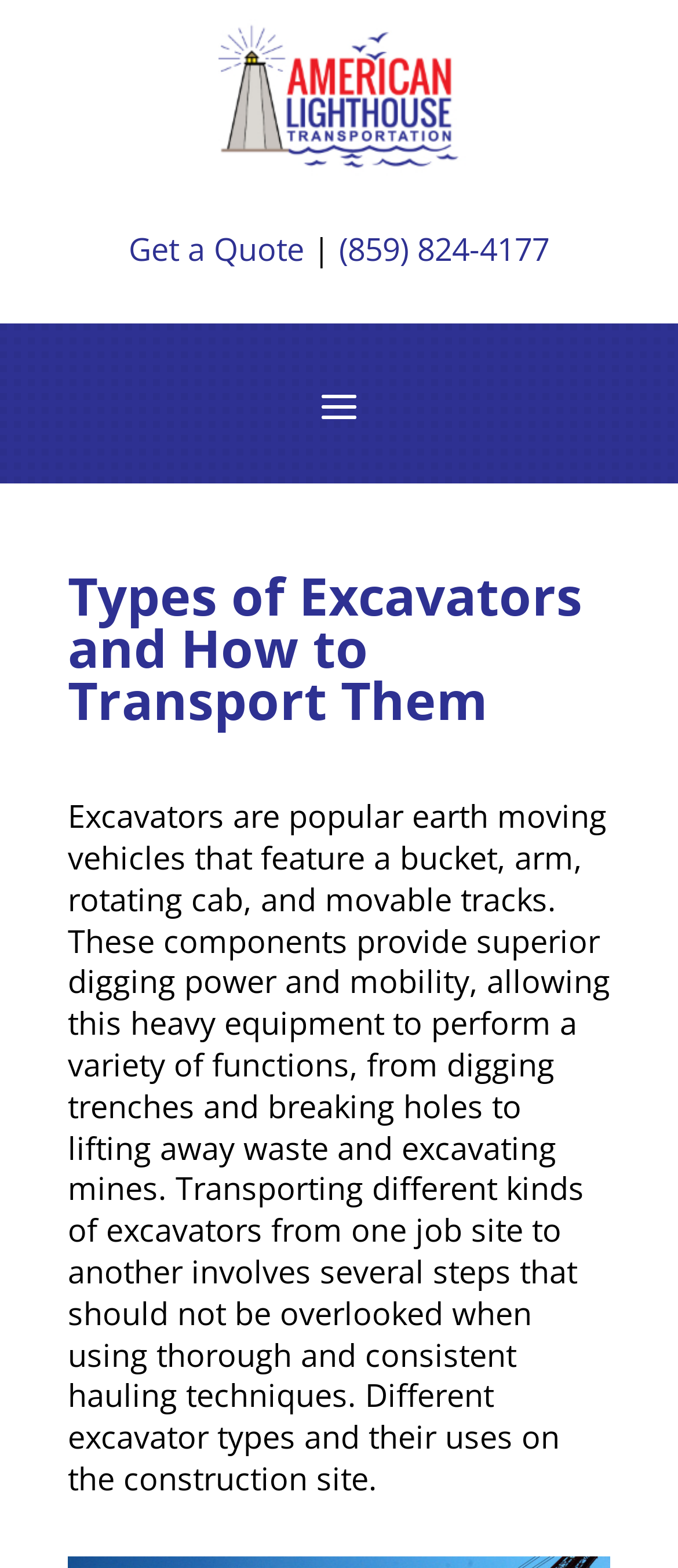Given the element description (859) 824-4177, specify the bounding box coordinates of the corresponding UI element in the format (top-left x, top-left y, bottom-right x, bottom-right y). All values must be between 0 and 1.

[0.487, 0.146, 0.81, 0.172]